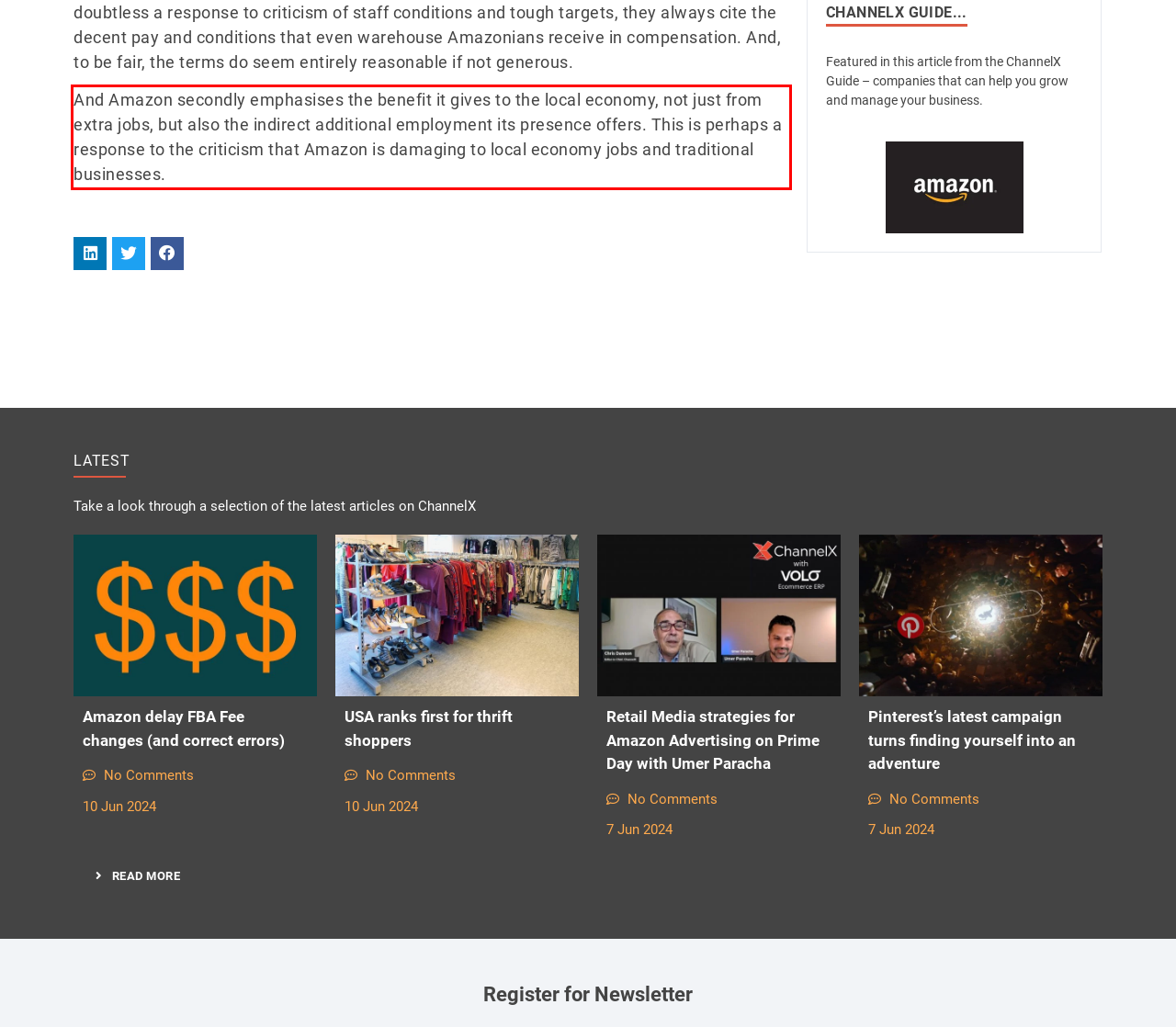From the given screenshot of a webpage, identify the red bounding box and extract the text content within it.

And Amazon secondly emphasises the benefit it gives to the local economy, not just from extra jobs, but also the indirect additional employment its presence offers. This is perhaps a response to the criticism that Amazon is damaging to local economy jobs and traditional businesses.